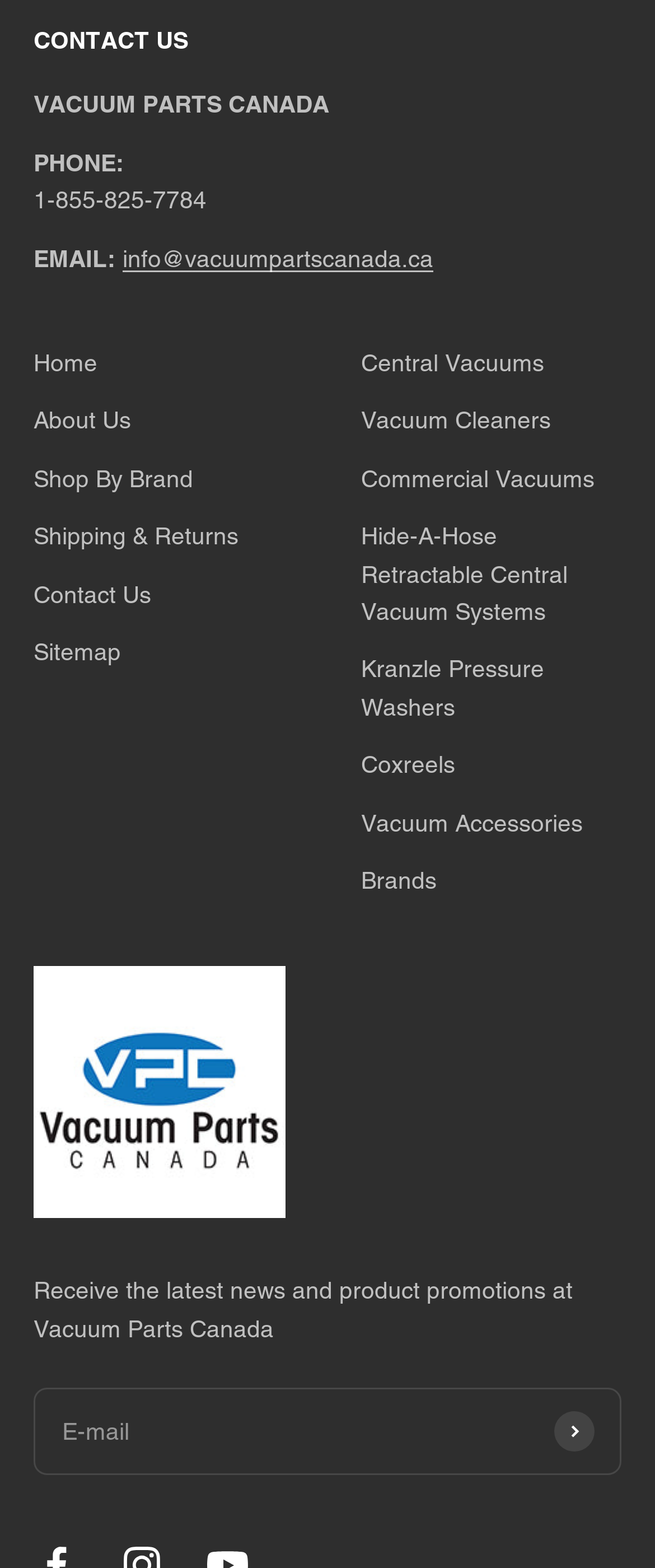Locate the bounding box coordinates of the element's region that should be clicked to carry out the following instruction: "Enter email address". The coordinates need to be four float numbers between 0 and 1, i.e., [left, top, right, bottom].

[0.051, 0.885, 0.949, 0.941]